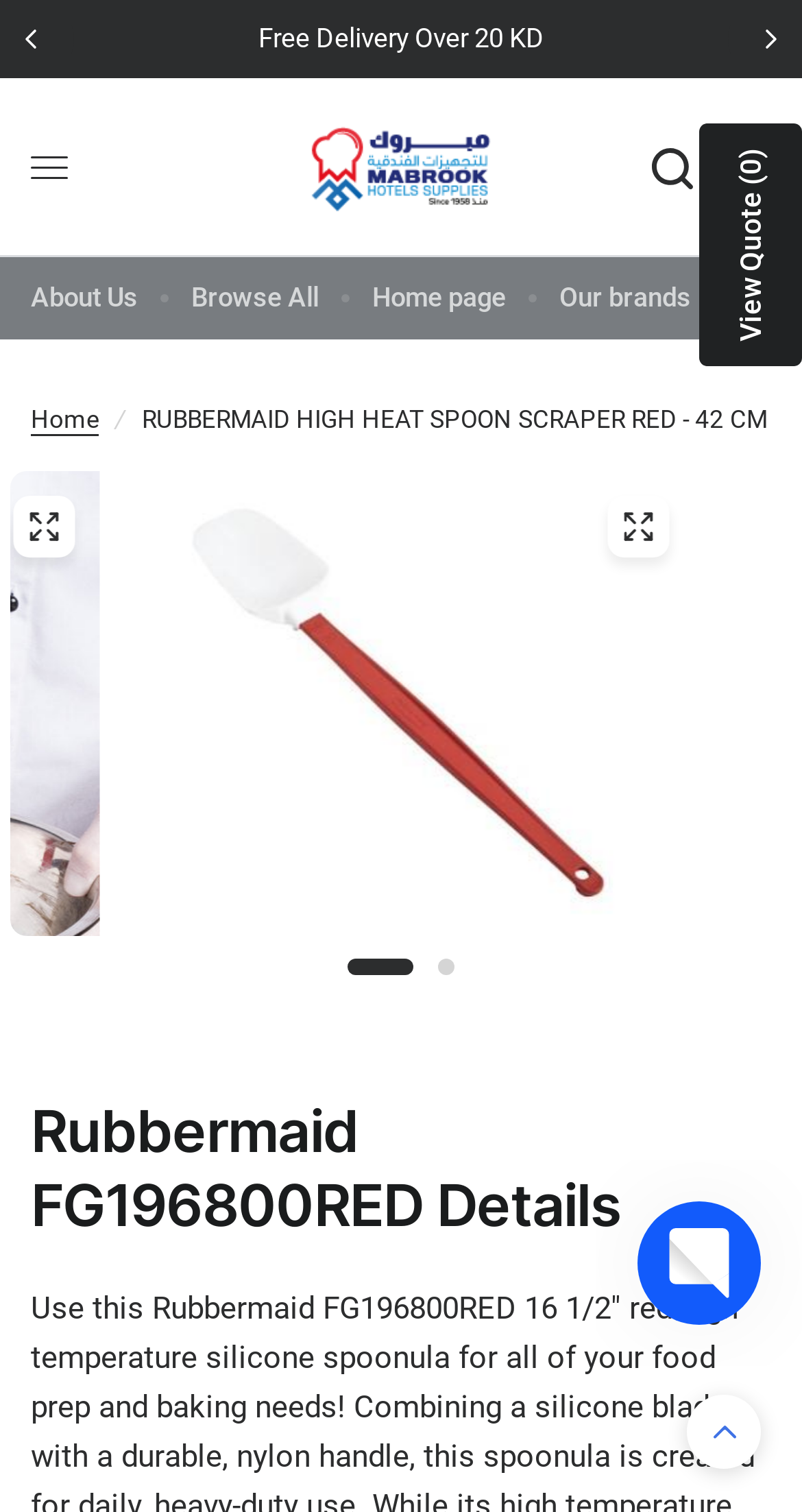Determine the bounding box coordinates of the element's region needed to click to follow the instruction: "View product details". Provide these coordinates as four float numbers between 0 and 1, formatted as [left, top, right, bottom].

[0.038, 0.724, 0.962, 0.822]